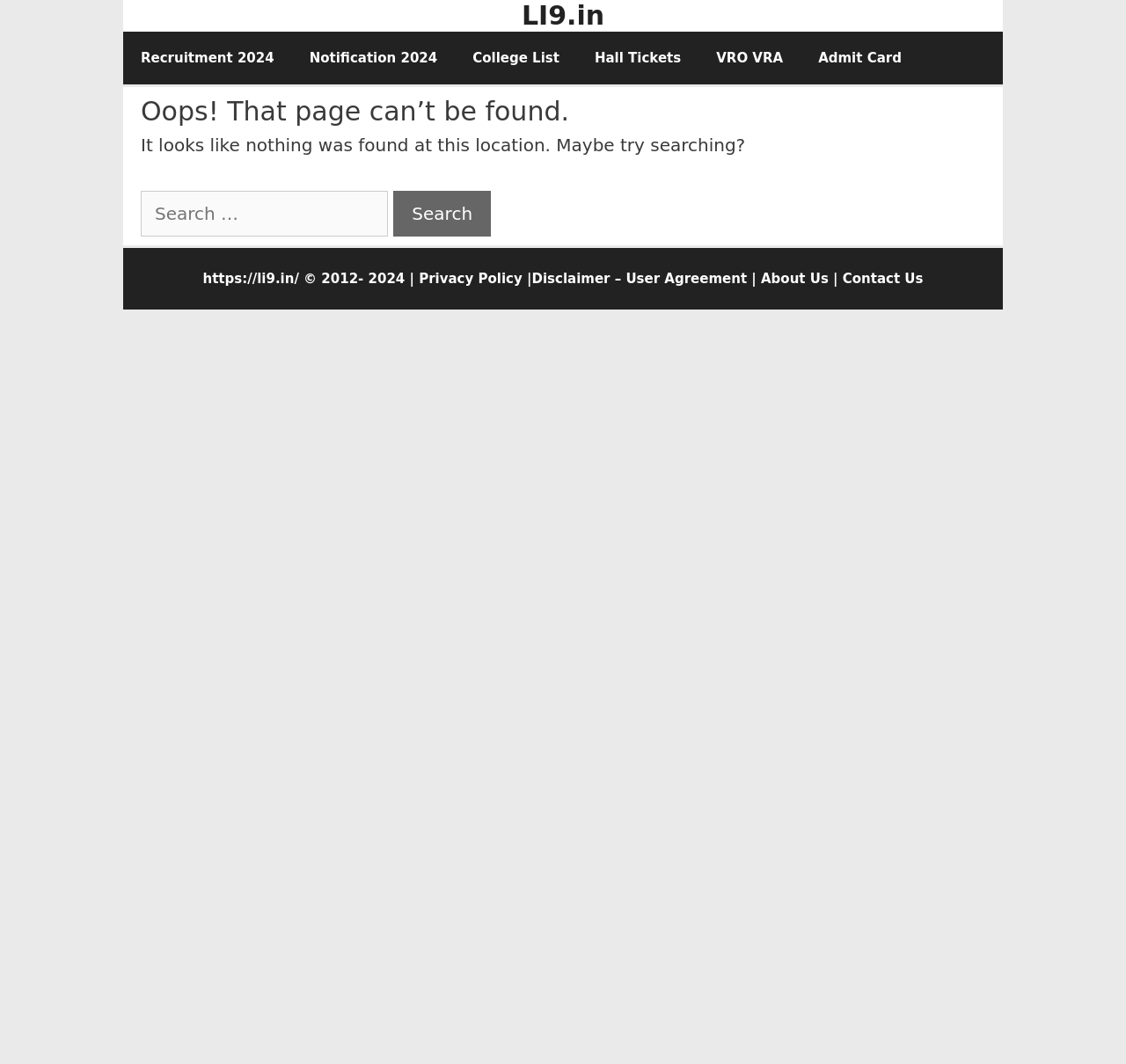Identify the bounding box coordinates of the area you need to click to perform the following instruction: "Go to Recruitment 2024".

[0.109, 0.03, 0.259, 0.079]